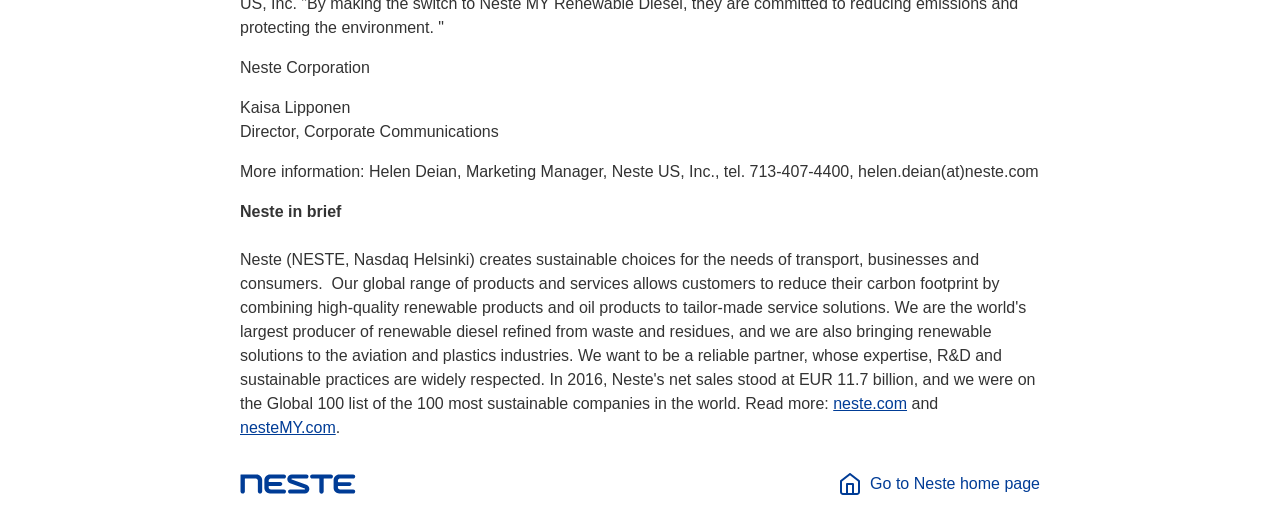Find the bounding box of the web element that fits this description: "nesteMY.com".

[0.188, 0.794, 0.262, 0.826]